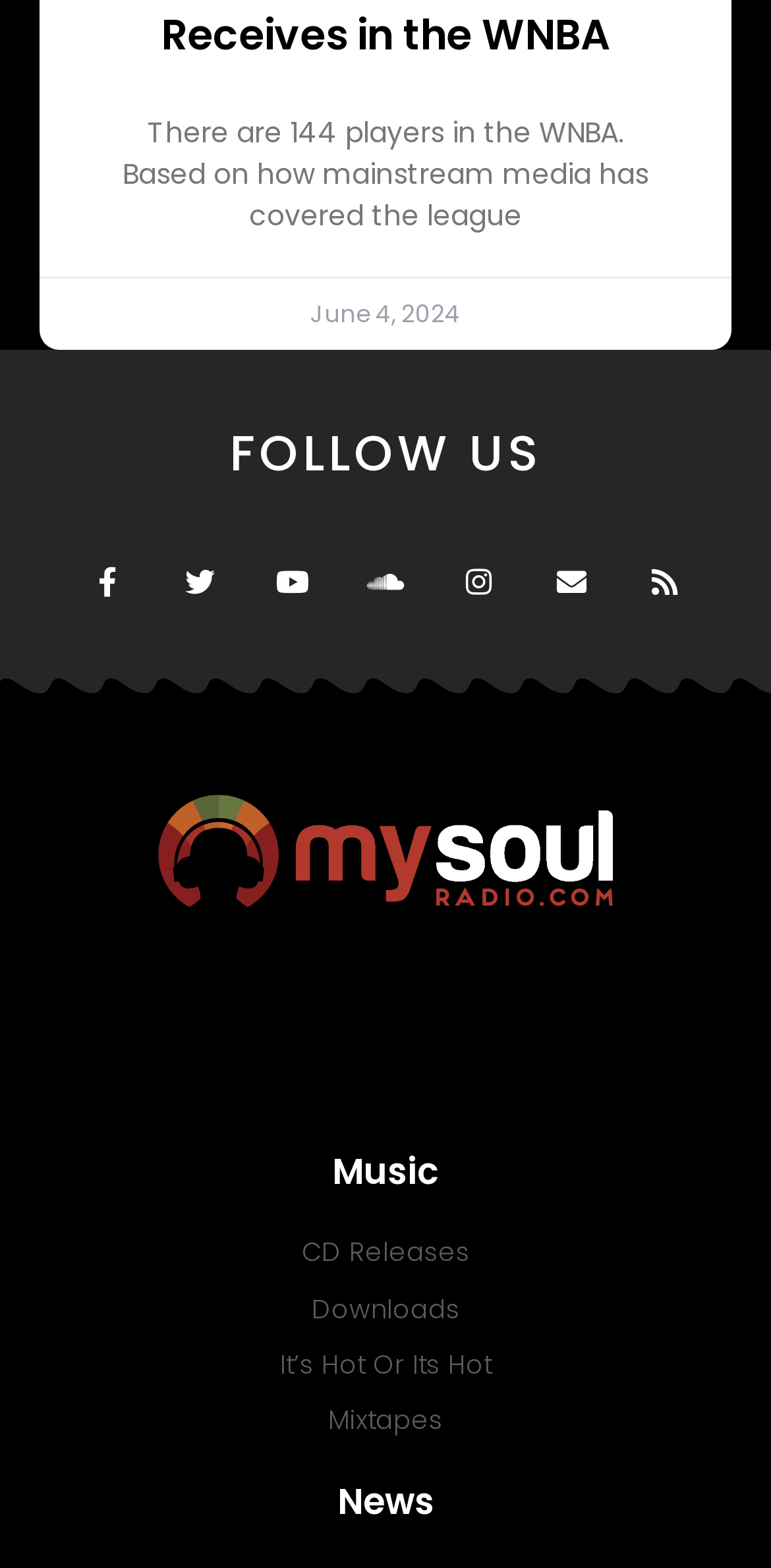What is the category below 'FOLLOW US'?
Examine the screenshot and reply with a single word or phrase.

Music